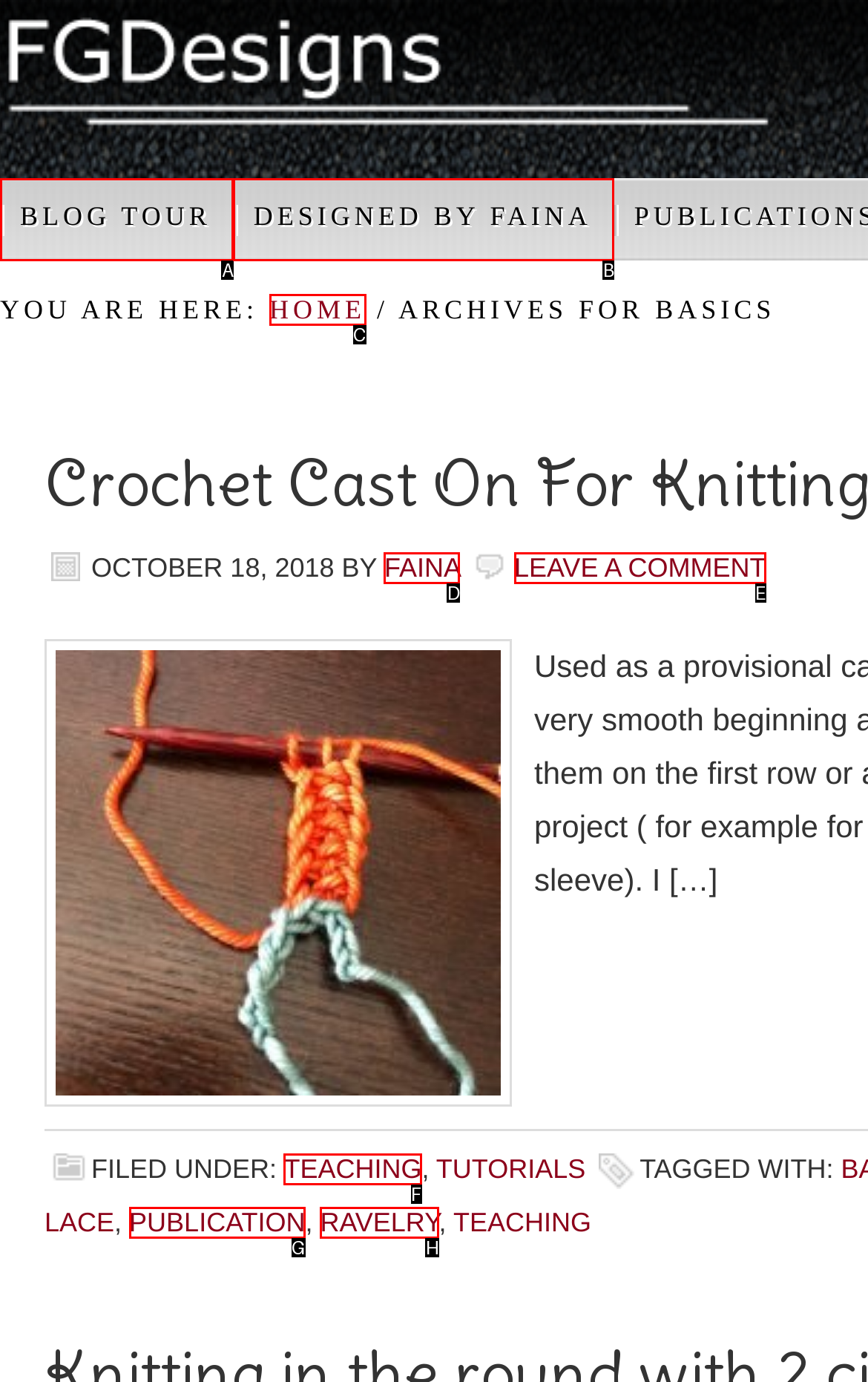From the provided options, which letter corresponds to the element described as: Designed by Faina
Answer with the letter only.

B